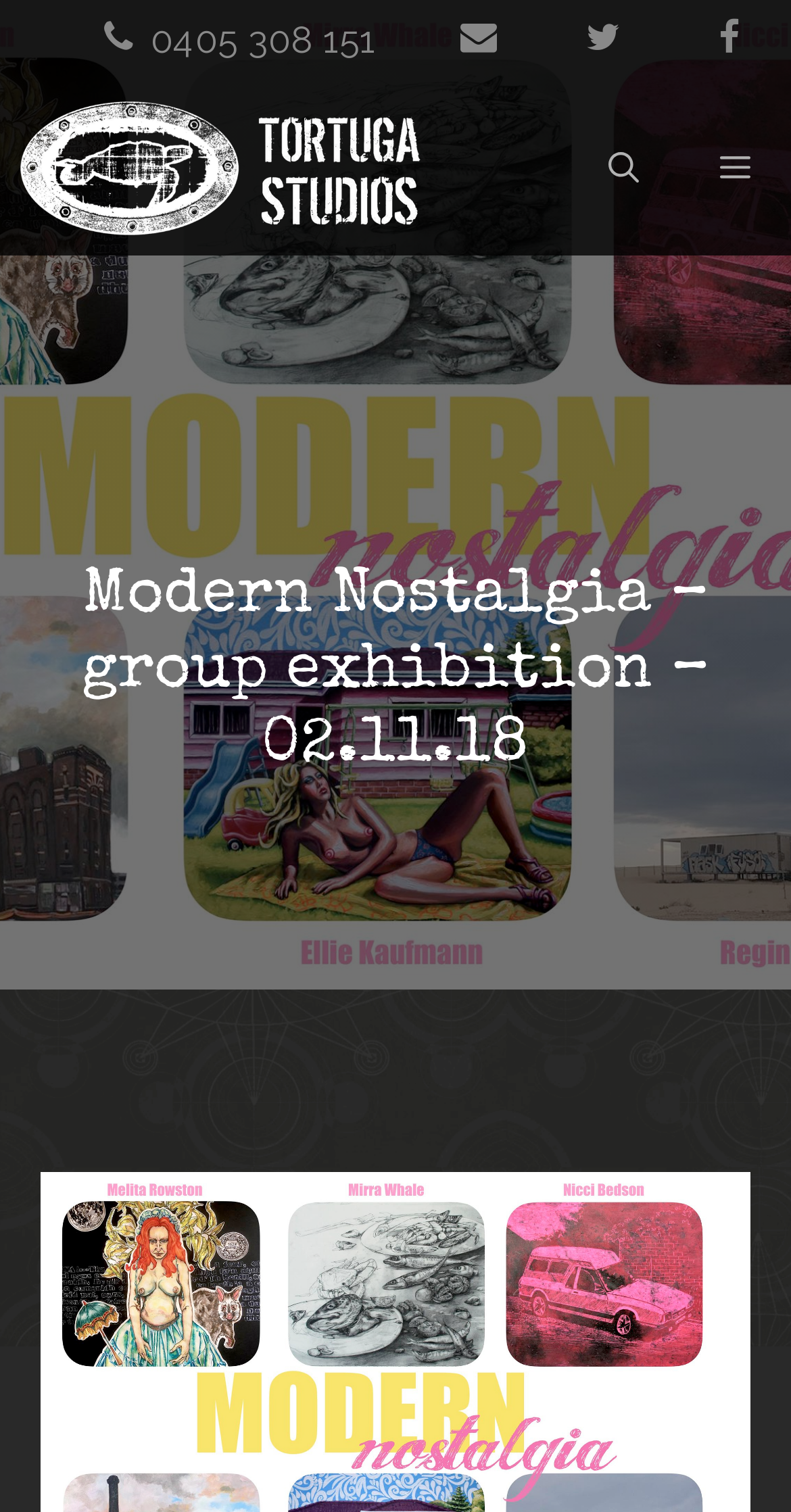Describe every aspect of the webpage comprehensively.

The webpage is about a group exhibition called "Modern Nostalgia" at Tortuga Studios, which explores identity and the multiple meanings associated with various myths, symbols, people, houses, streets, objects, and artefacts.

At the top of the page, there are four links aligned horizontally, taking up almost the entire width of the page. Below these links, there is a navigation menu labeled "Primary" that spans the full width of the page. Within this menu, there is a link to "Tortuga Studios" accompanied by an image of the same name, positioned on the left side. On the right side of the navigation menu, there is a "MENU" button and a link to "Open Search Bar".

Below the navigation menu, there is a prominent heading that reads "Modern Nostalgia – group exhibition – 02.11.18", which occupies the full width of the page and is centered vertically.